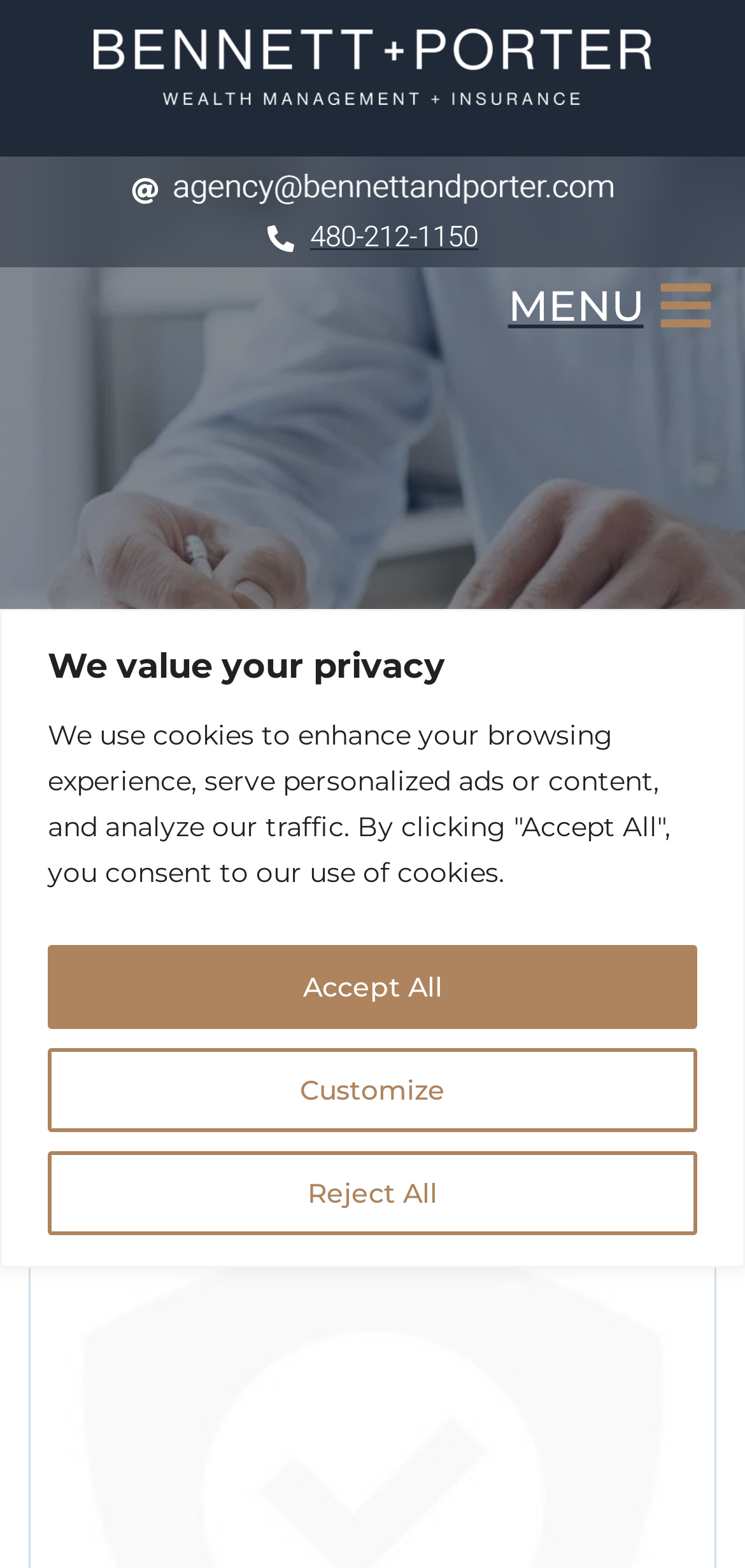What is the purpose of the online delivery service?
Please use the image to provide an in-depth answer to the question.

Based on the webpage content, it is stated that 'To better serve our clients, you can now obtain condominium certificates of insurance by using the online delivery service from EOD Direct.' This implies that the online delivery service is intended to provide clients with condominium certificates of insurance.